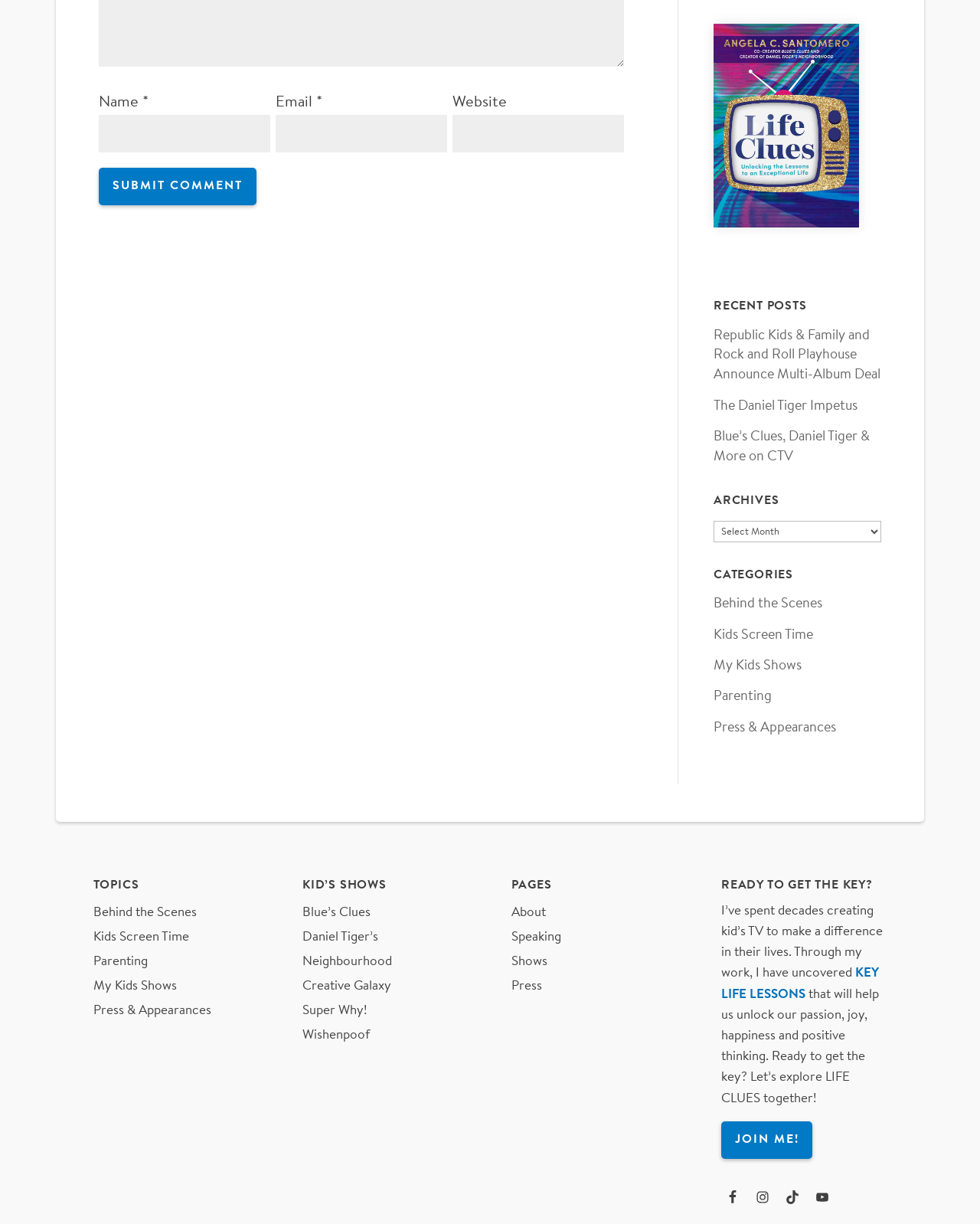Please answer the following question using a single word or phrase: 
What is the theme of the webpage?

Kids and parenting